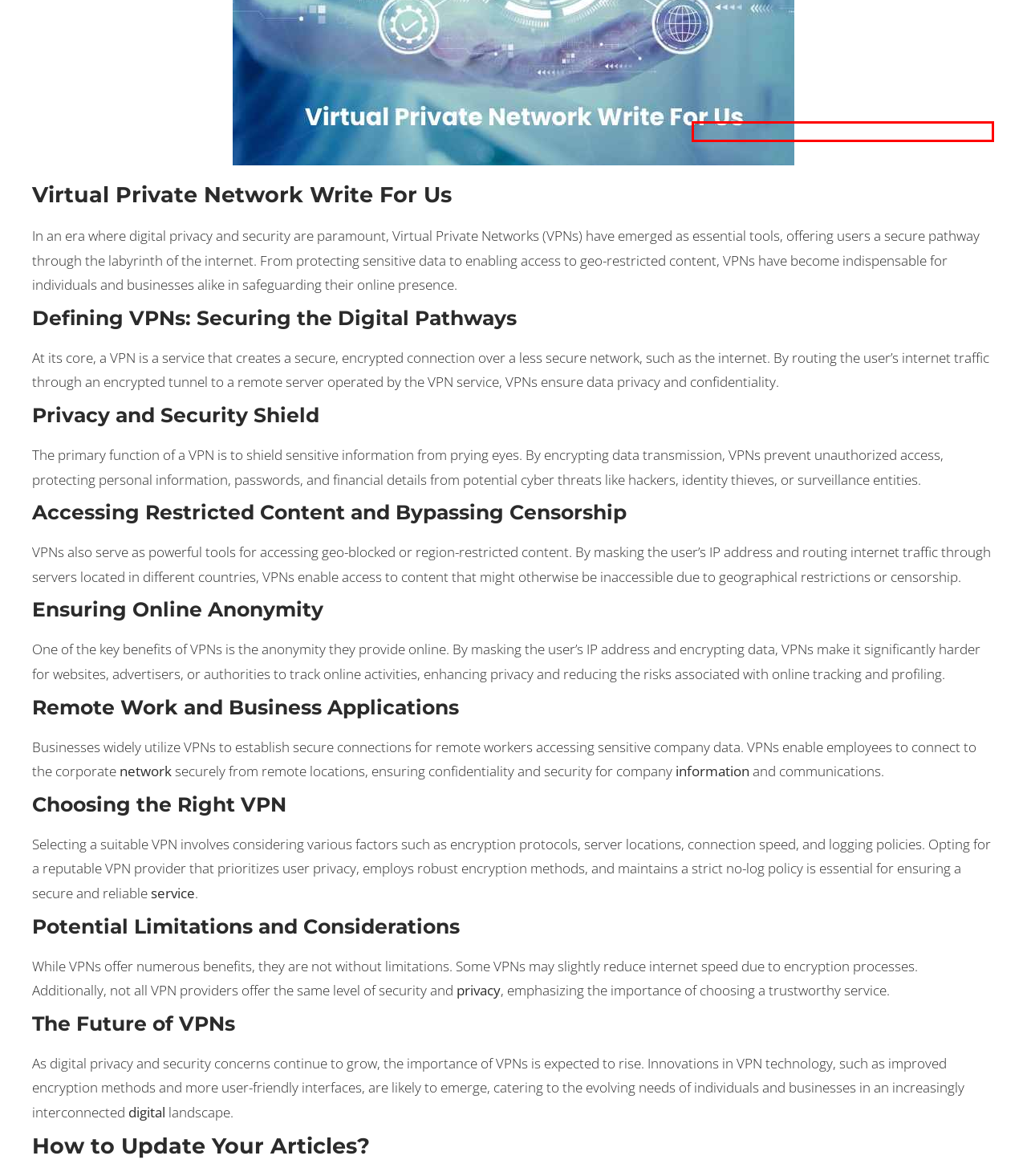A screenshot of a webpage is given with a red bounding box around a UI element. Choose the description that best matches the new webpage shown after clicking the element within the red bounding box. Here are the candidates:
A. Online Privacy Write For Us, Guest Post, Contribute
B. Information Technology Write For Us, Contribute, and Guest Post
C. Yamaha YBR 125
D. Online Flexbooker Decemberilascubleepingcomputer
E. Mangasusu - Download and More - 2023
F. Network Function Write For Us, Guest Post, Contribute
G. Blue Film Anti-Radiation Reading Glasses
H. Others Archives - Being Apps

H